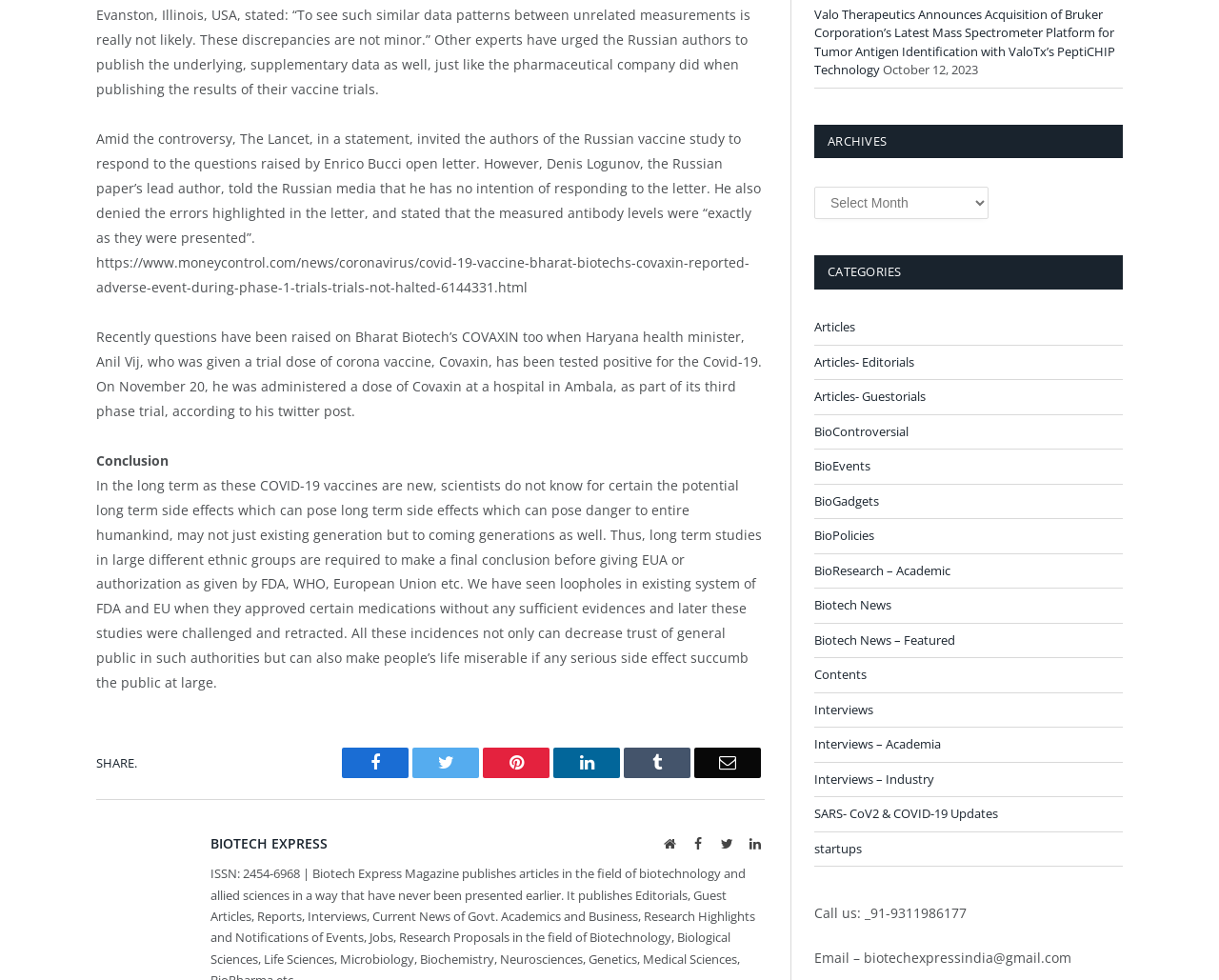Determine the bounding box coordinates in the format (top-left x, top-left y, bottom-right x, bottom-right y). Ensure all values are floating point numbers between 0 and 1. Identify the bounding box of the UI element described by: SARS- CoV2 & COVID-19 Updates

[0.668, 0.821, 0.819, 0.84]